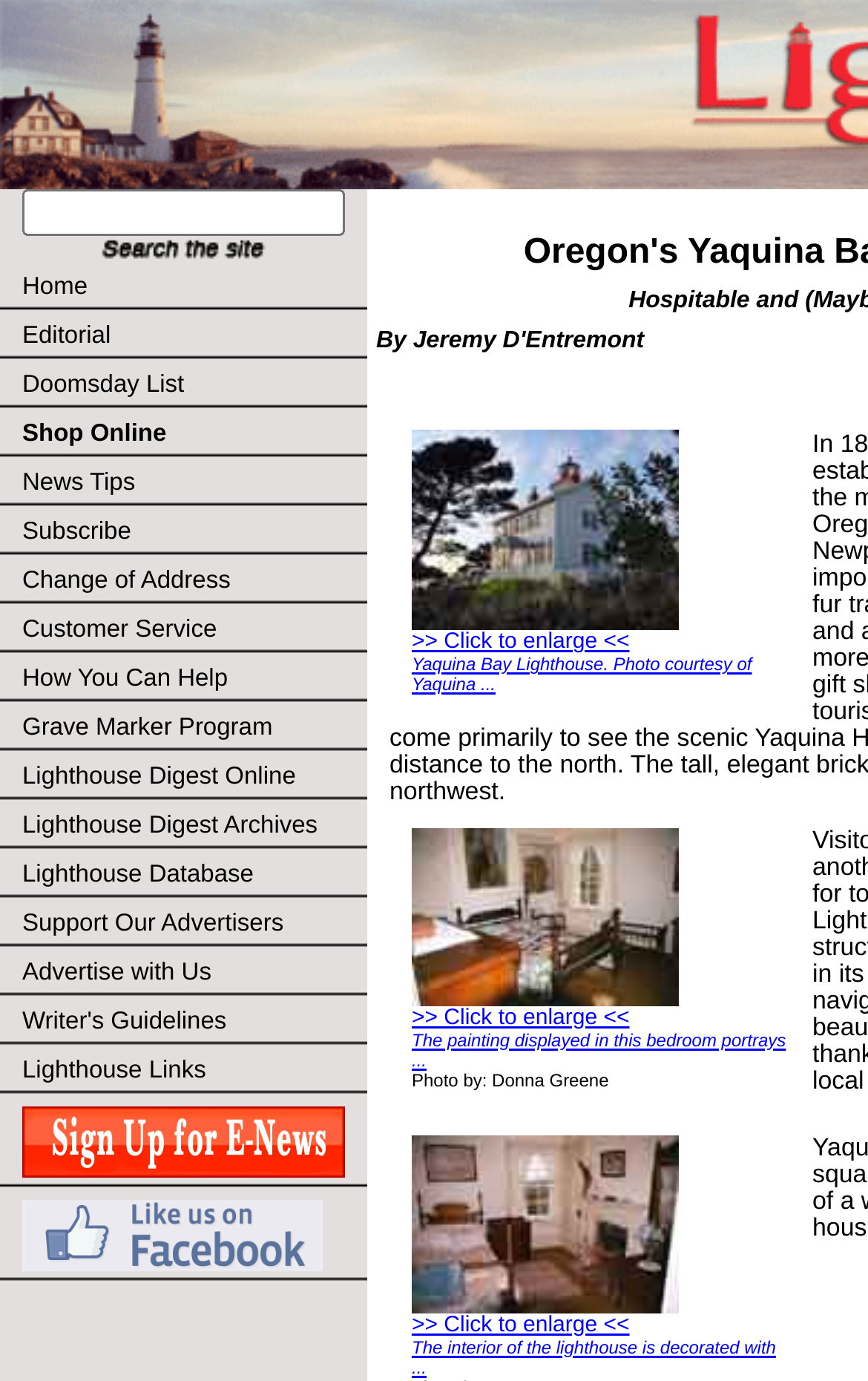Specify the bounding box coordinates for the region that must be clicked to perform the given instruction: "View the interior of the lighthouse".

[0.474, 0.968, 0.894, 0.997]